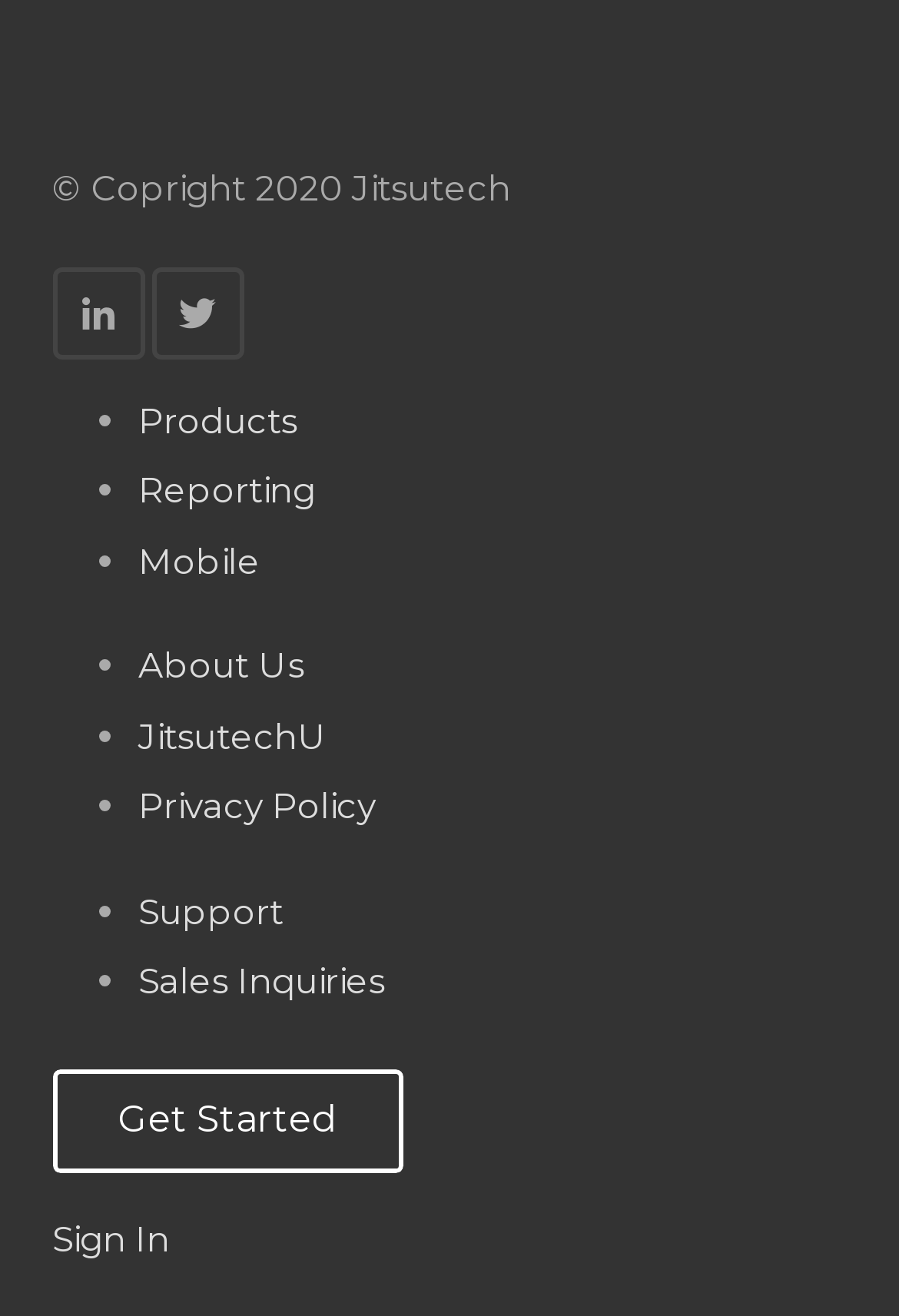Determine the bounding box coordinates of the clickable area required to perform the following instruction: "Learn about JitsutechU". The coordinates should be represented as four float numbers between 0 and 1: [left, top, right, bottom].

[0.154, 0.543, 0.364, 0.576]